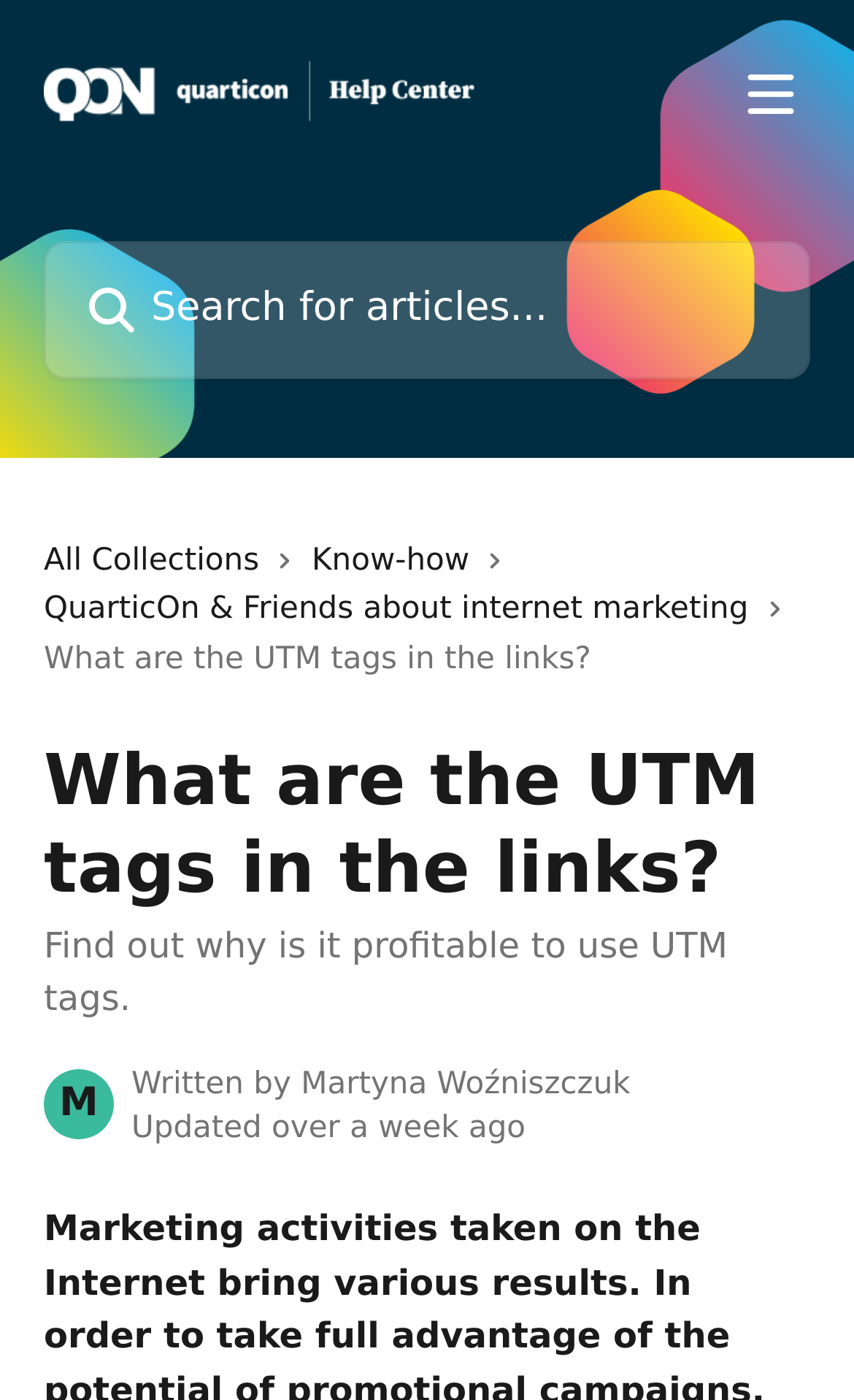Please predict the bounding box coordinates (top-left x, top-left y, bottom-right x, bottom-right y) for the UI element in the screenshot that fits the description: eMarq

None